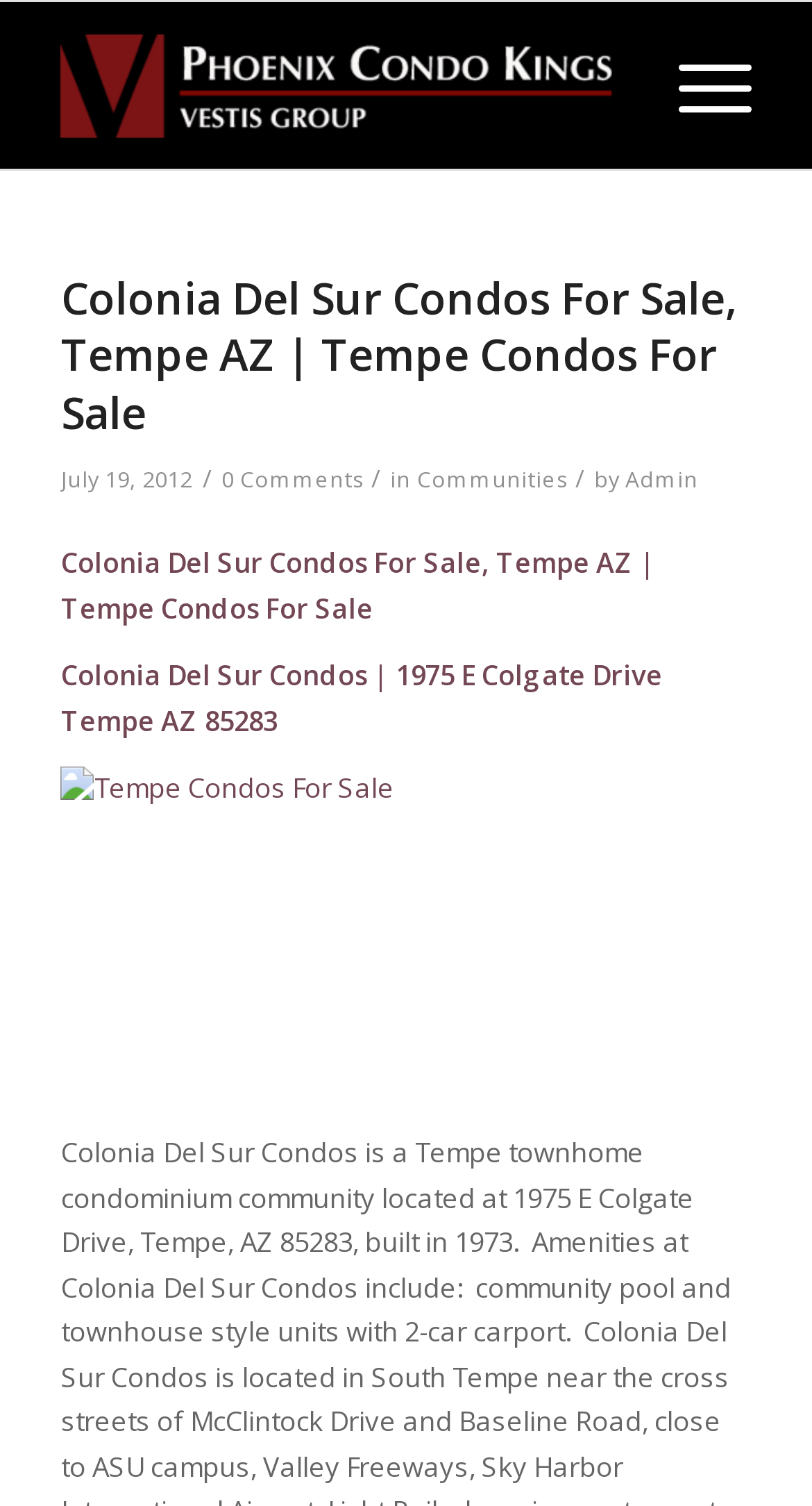What is the date of this page?
Look at the image and construct a detailed response to the question.

The date of this page can be found in the time element in the header section, where it is written as 'July 19, 2012'. The date of this page is 'July 19, 2012'.